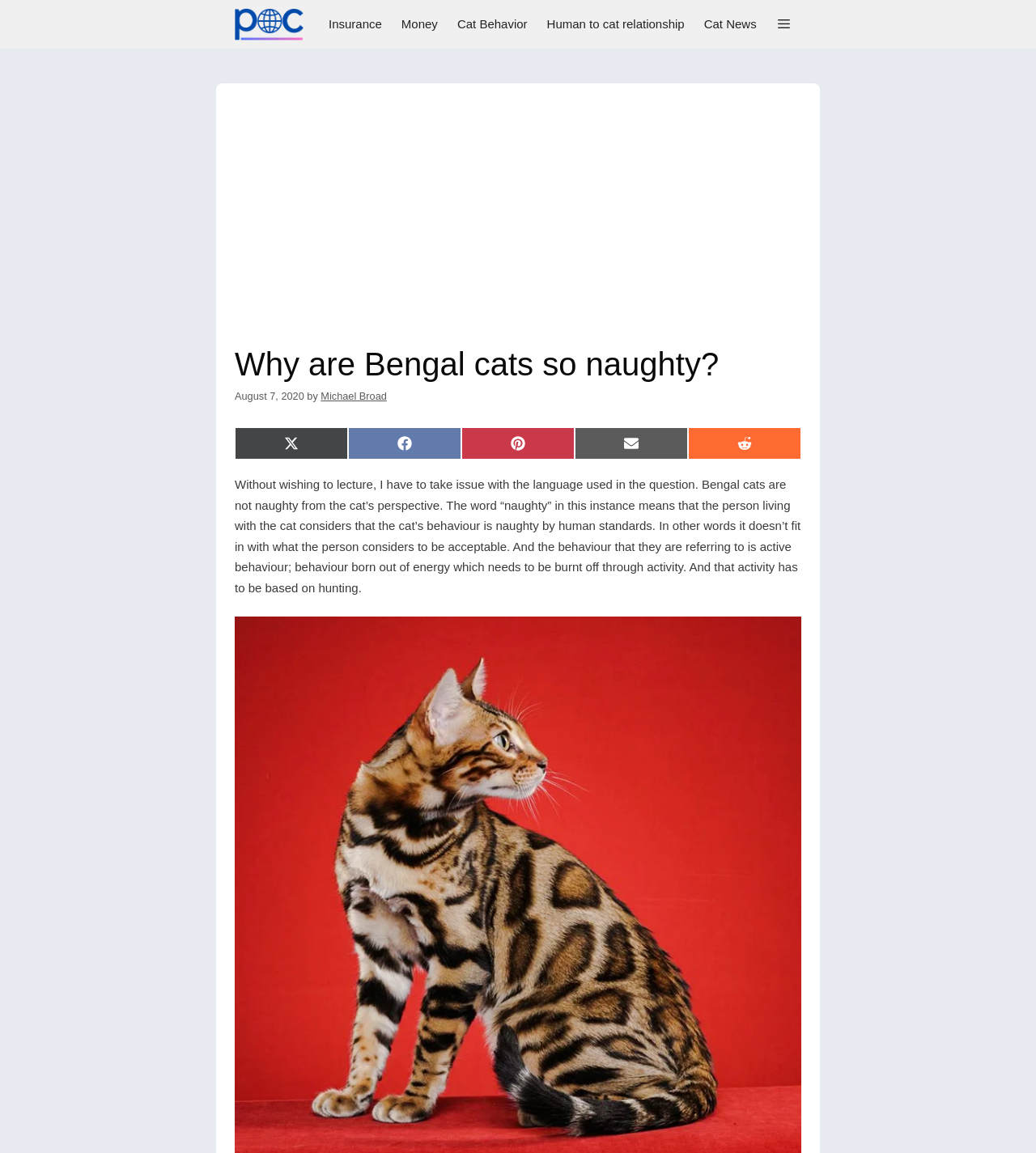Find the bounding box coordinates of the element's region that should be clicked in order to follow the given instruction: "Click on the 'Michael Broad' link". The coordinates should consist of four float numbers between 0 and 1, i.e., [left, top, right, bottom].

[0.31, 0.339, 0.373, 0.349]